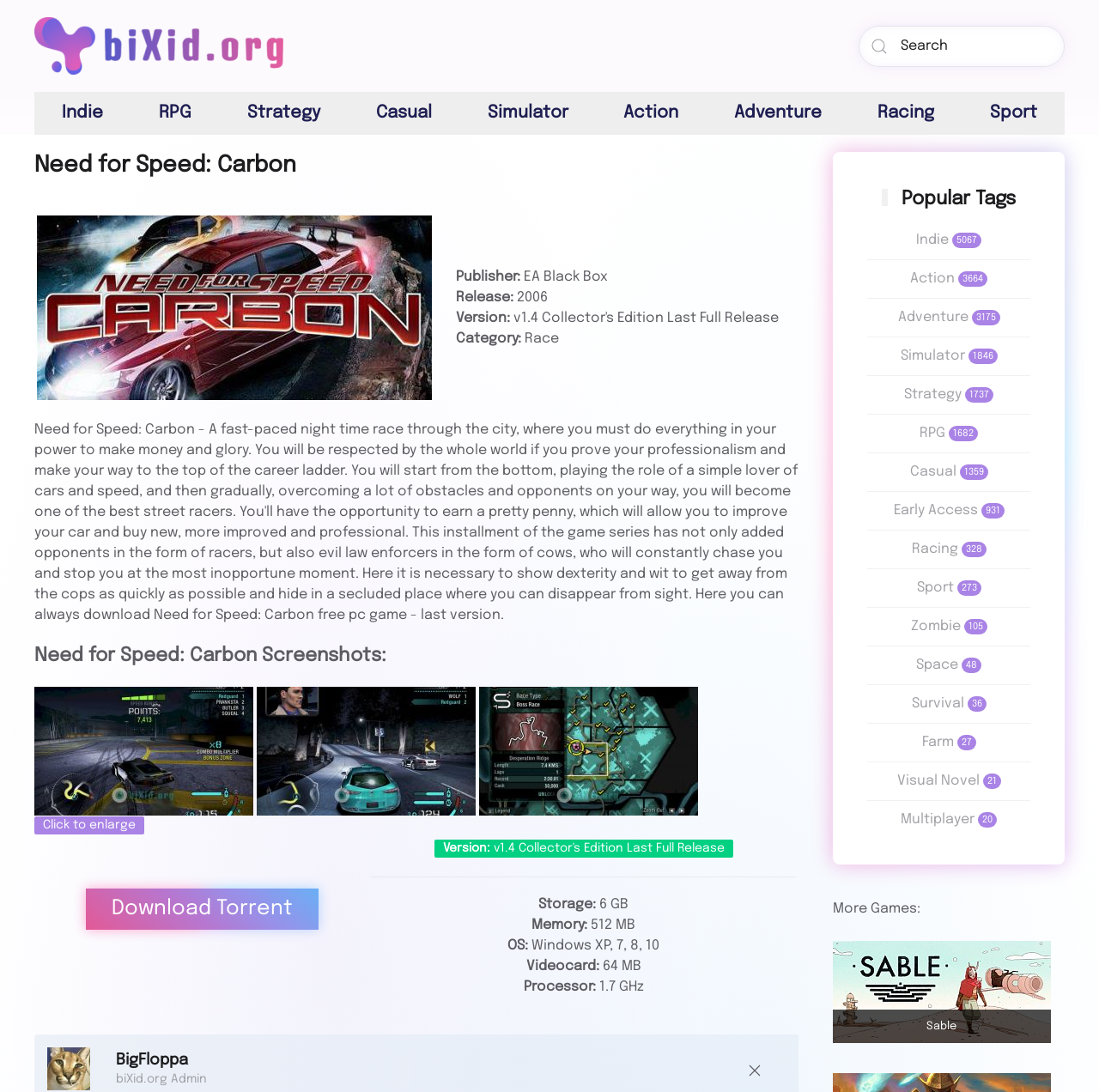Bounding box coordinates are specified in the format (top-left x, top-left y, bottom-right x, bottom-right y). All values are floating point numbers bounded between 0 and 1. Please provide the bounding box coordinate of the region this sentence describes: aria-label="Back to home"

[0.031, 0.016, 0.258, 0.068]